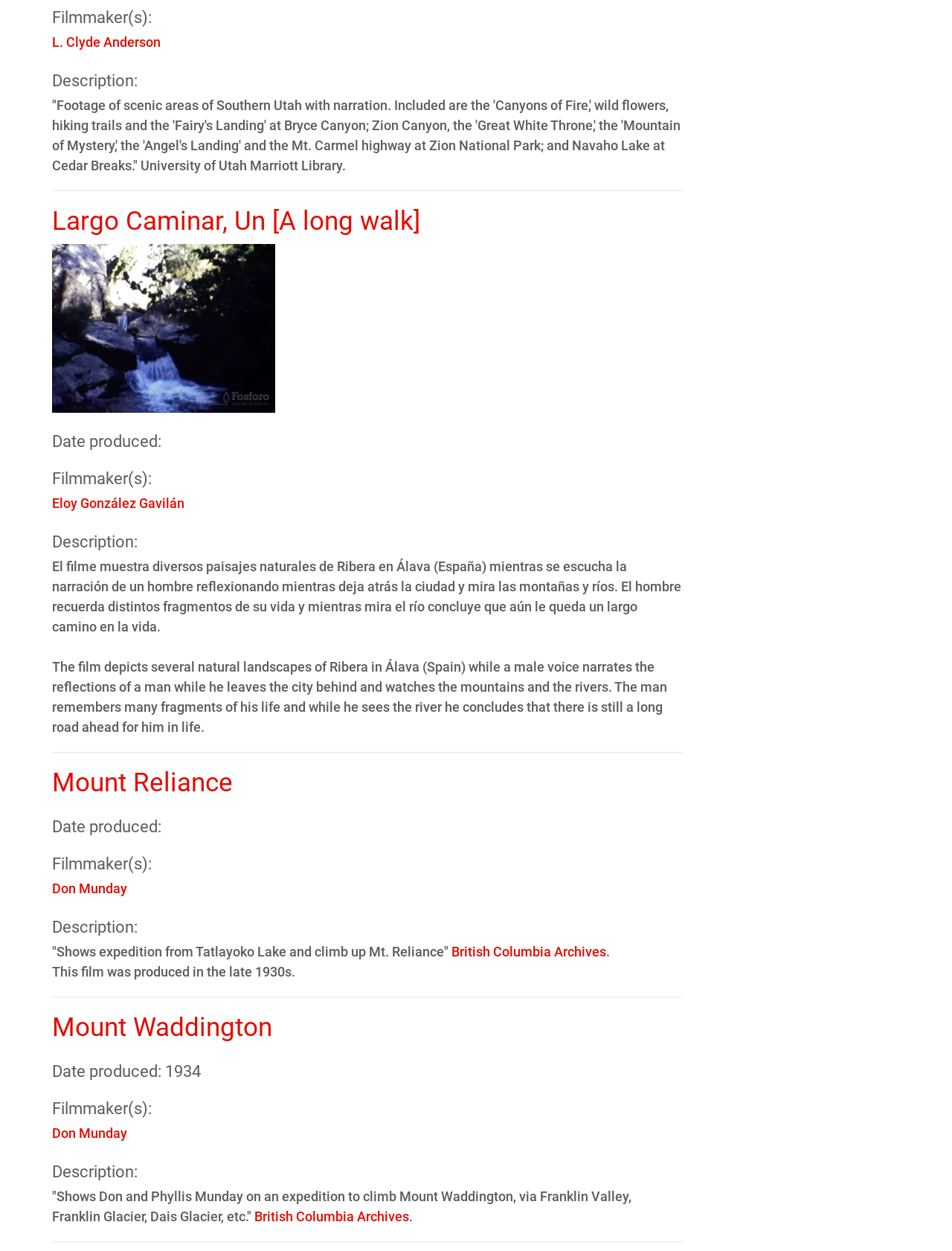What is the title of the first film?
Based on the screenshot, answer the question with a single word or phrase.

Footage of scenic areas of Southern Utah